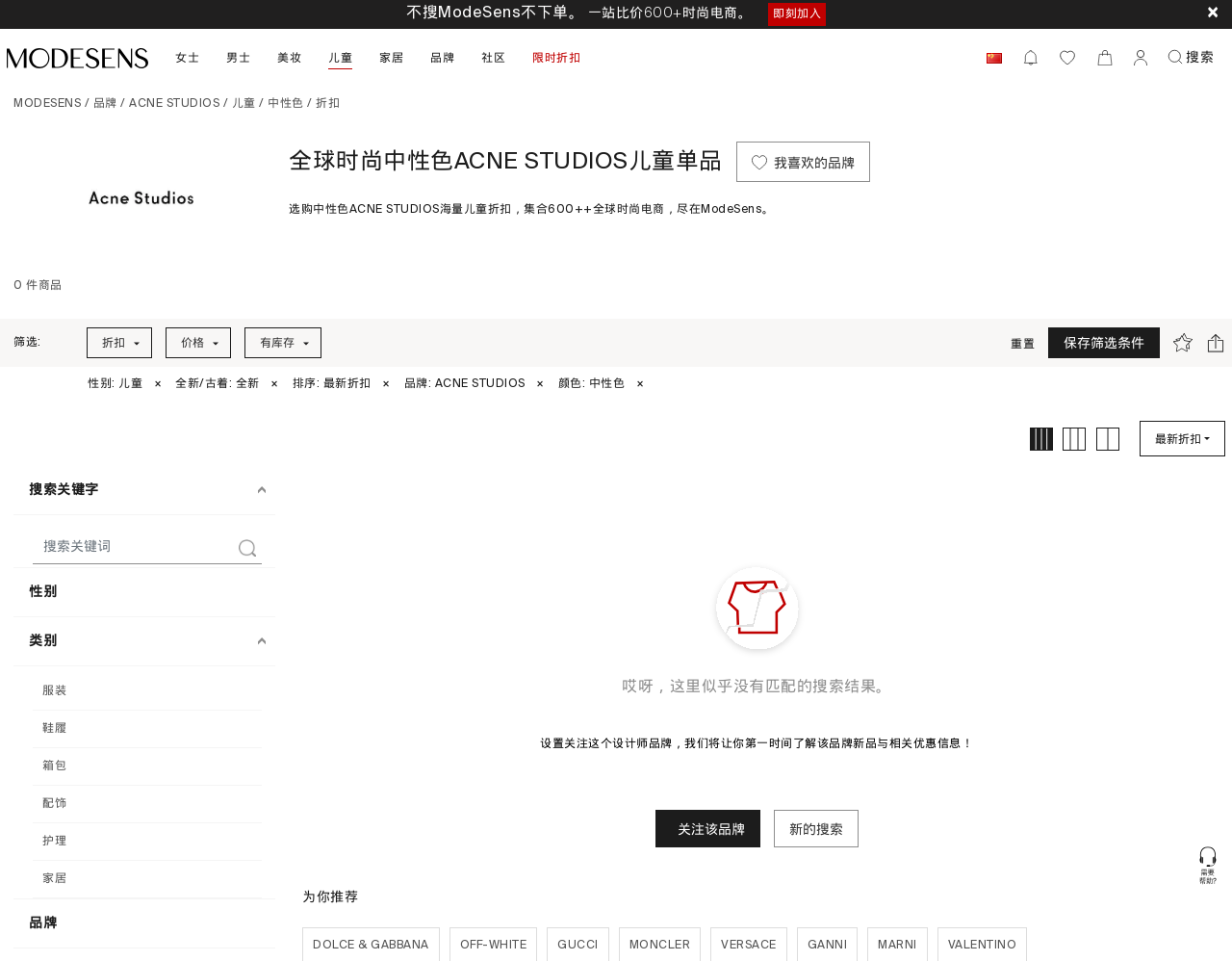Find the bounding box coordinates of the clickable area that will achieve the following instruction: "Filter by price".

[0.134, 0.341, 0.188, 0.373]